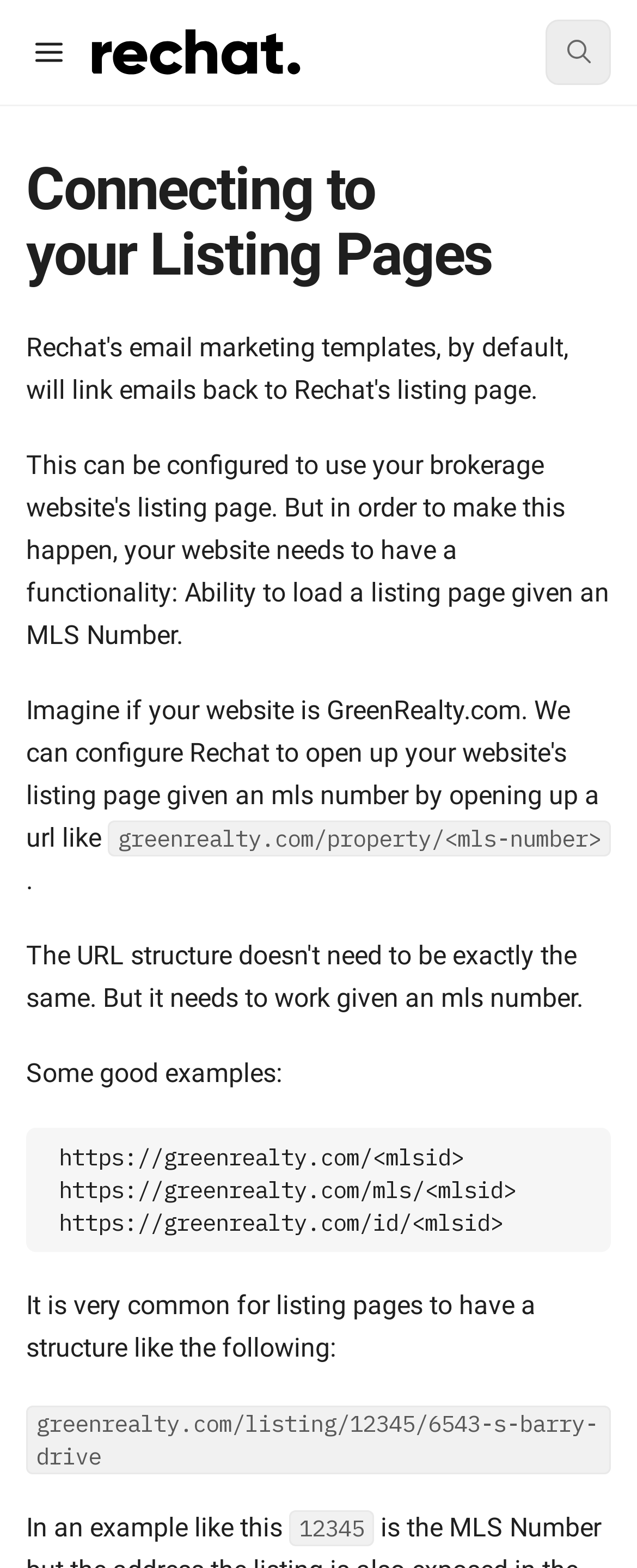Provide the bounding box coordinates of the HTML element described by the text: "SearchCtrl + K".

[0.856, 0.013, 0.959, 0.054]